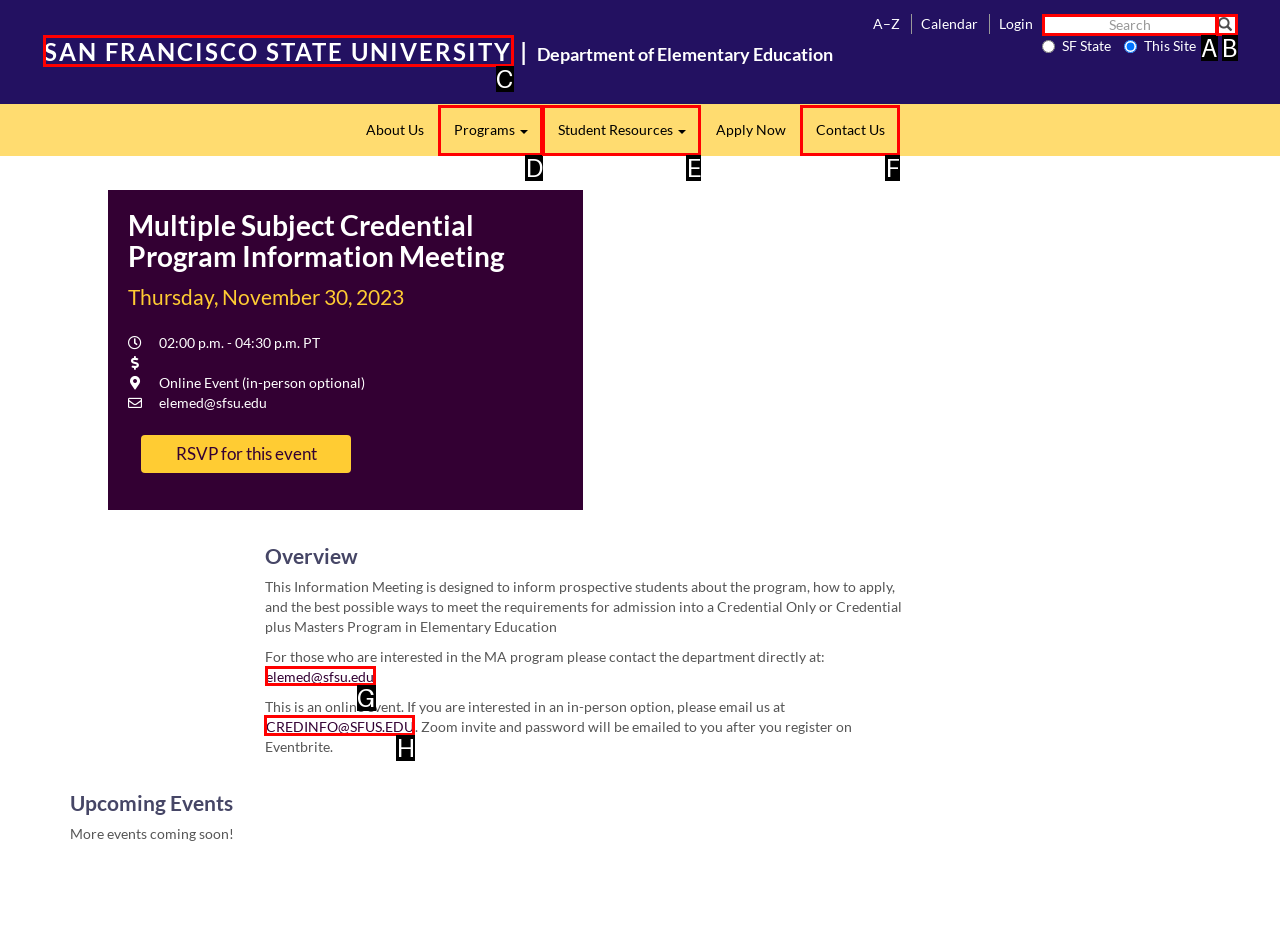For the task "Email for in-person option", which option's letter should you click? Answer with the letter only.

H